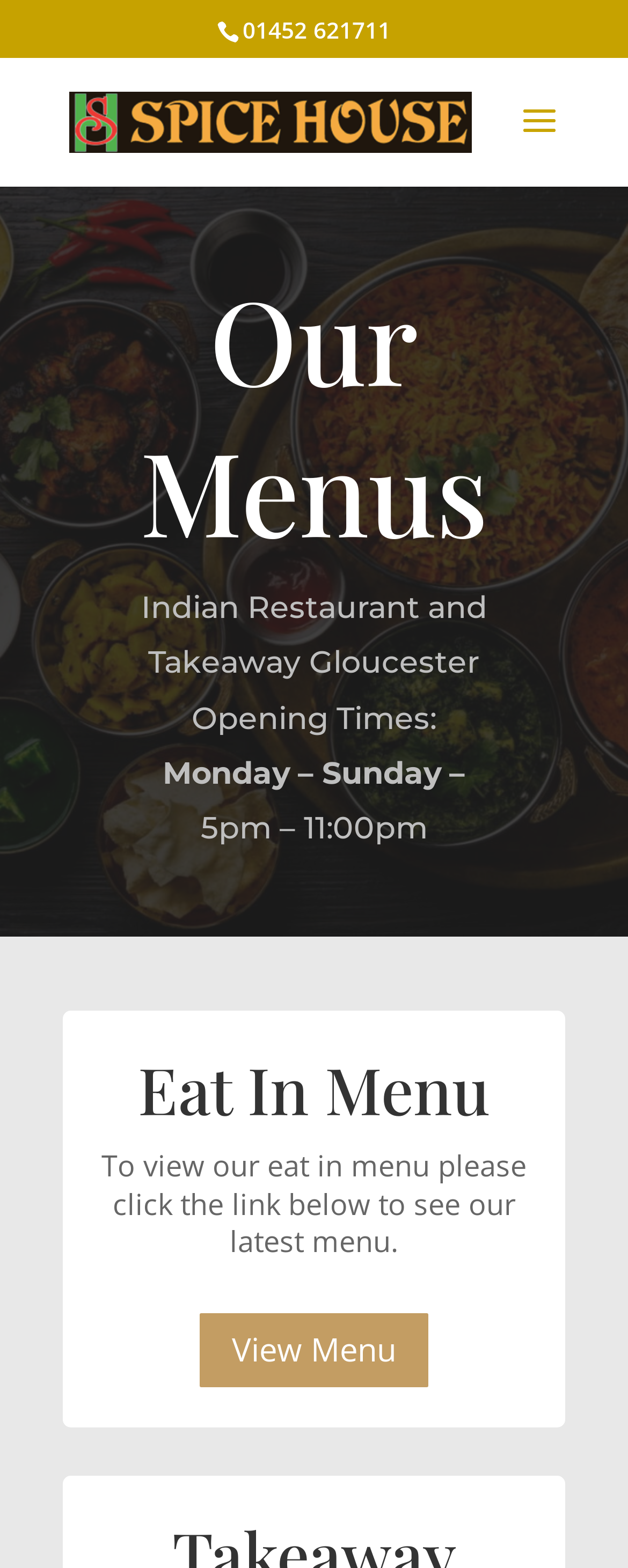What is the name of the link to view the eat in menu? Refer to the image and provide a one-word or short phrase answer.

View Menu 5